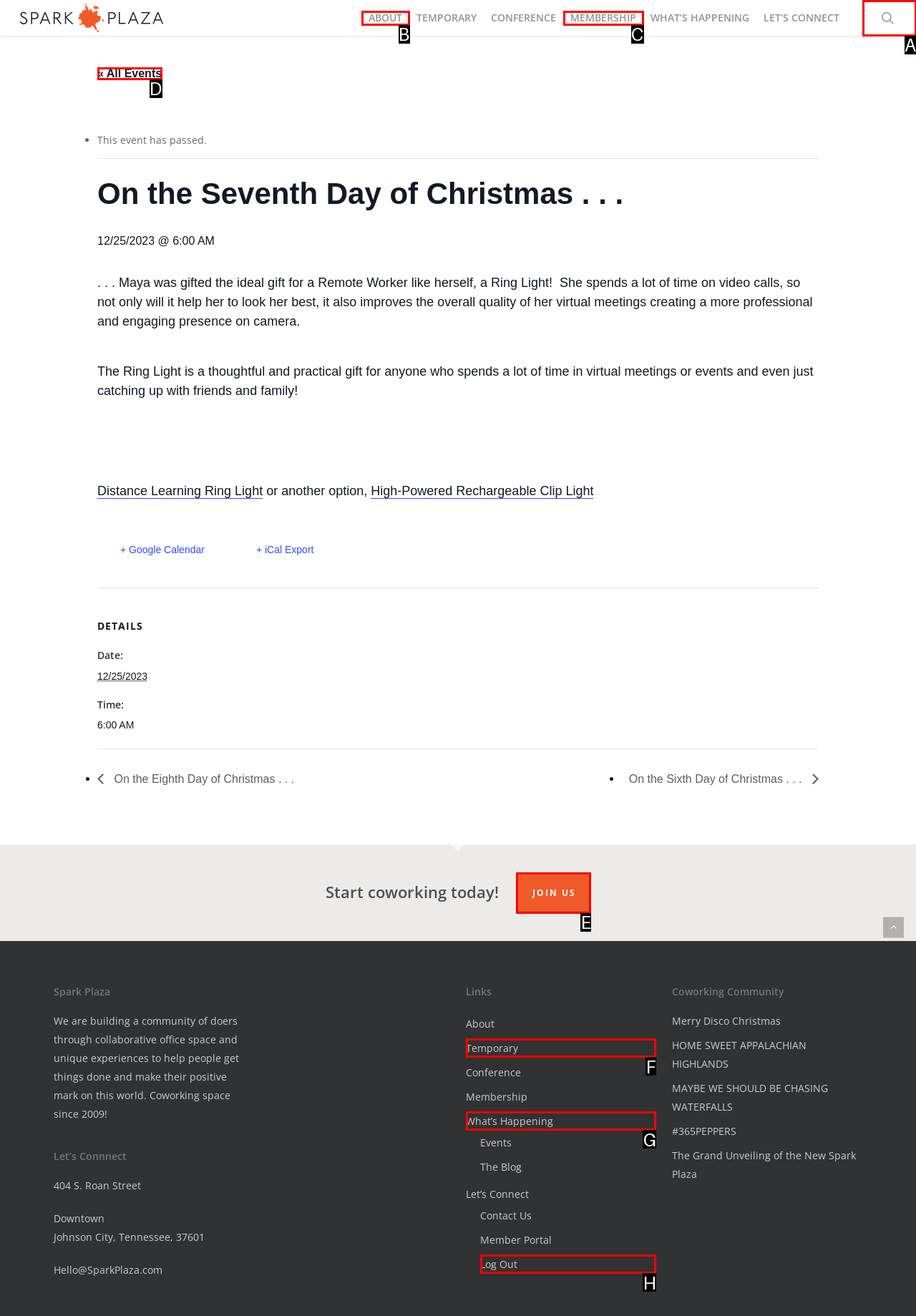Choose the HTML element that should be clicked to accomplish the task: join the coworking community. Answer with the letter of the chosen option.

E